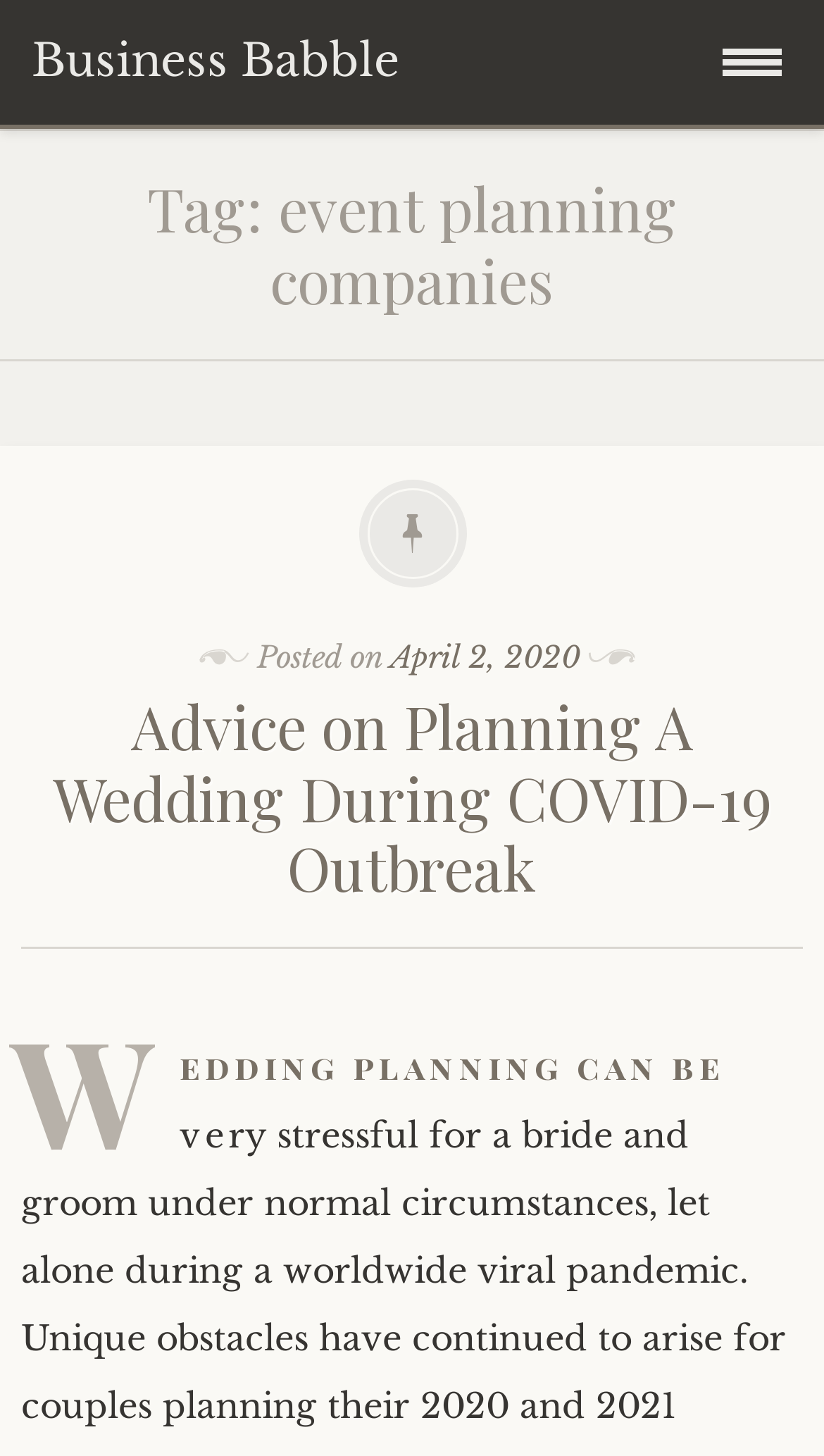Utilize the details in the image to give a detailed response to the question: What is the position of the button element?

The position of the button element can be determined by looking at its bounding box coordinates [0.877, 0.029, 0.949, 0.065]. The y1 coordinate is 0.029 which is near the top of the page, and the x1 coordinate is 0.877 which is near the right side of the page.